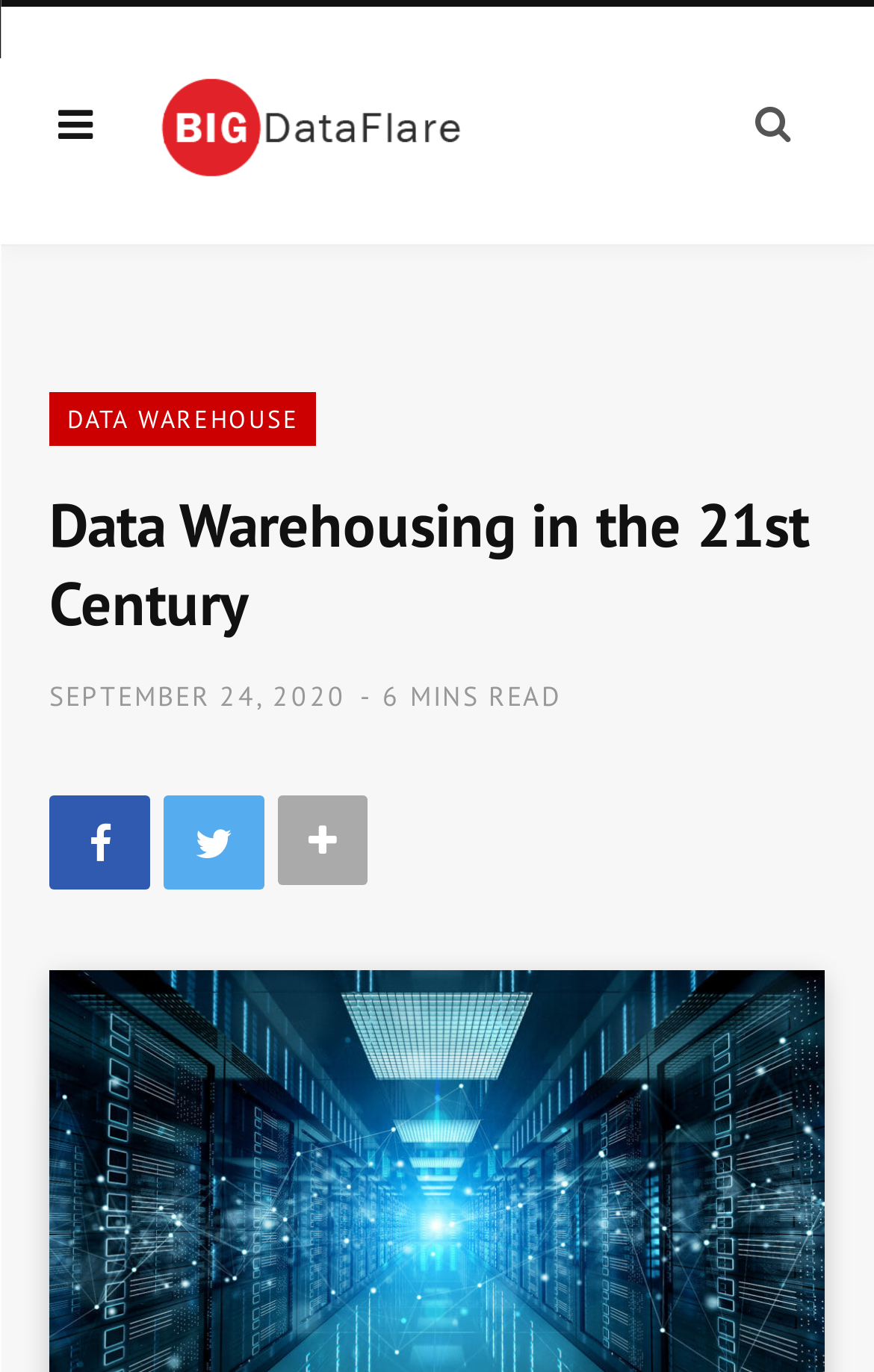What is the category of the article?
Please utilize the information in the image to give a detailed response to the question.

Based on the link 'DATA WAREHOUSE' with bounding box coordinates [0.056, 0.286, 0.363, 0.325], I can infer that the article is categorized under 'Data Warehousing'.